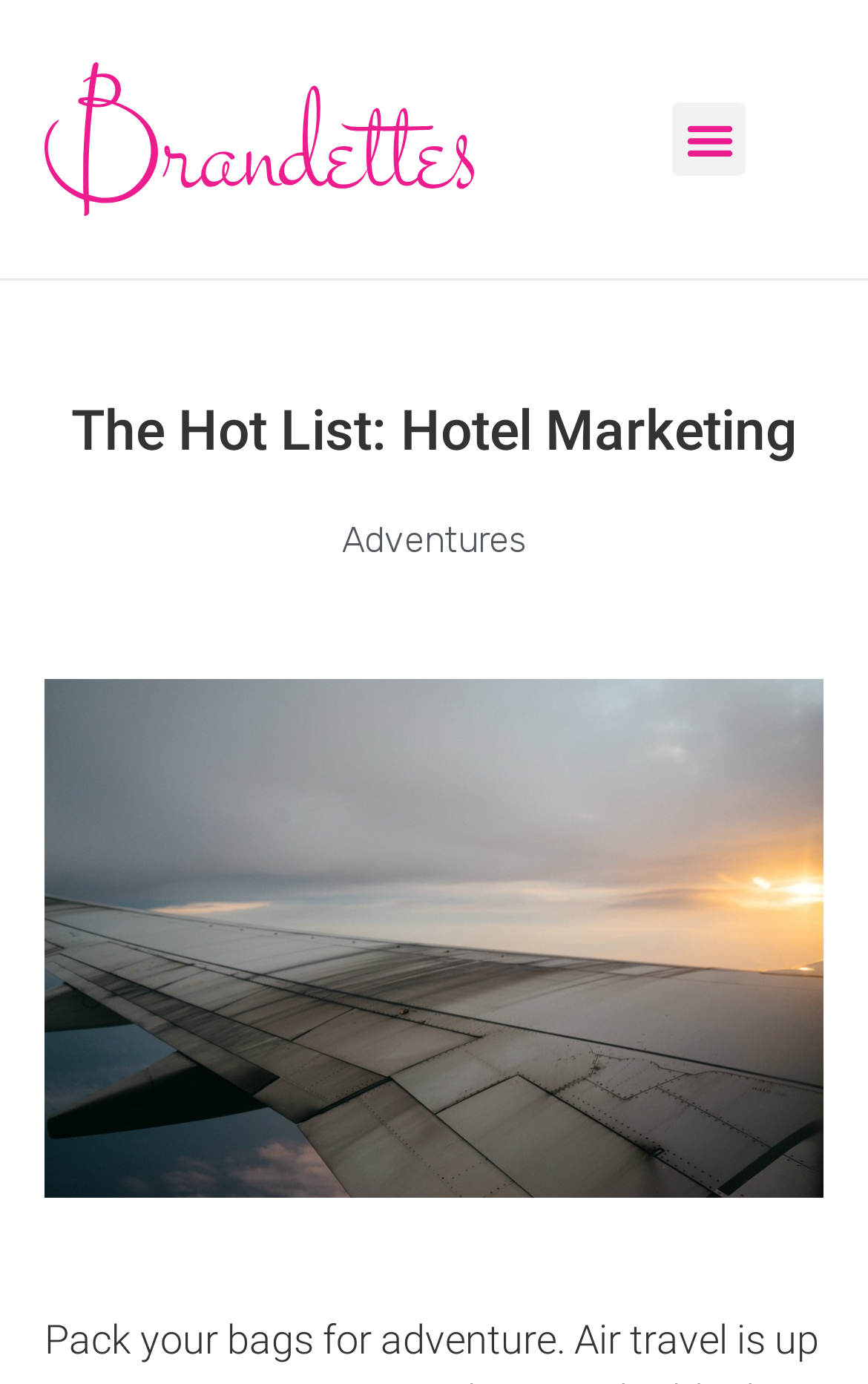Identify the bounding box of the HTML element described as: "Adventures".

[0.394, 0.375, 0.606, 0.405]